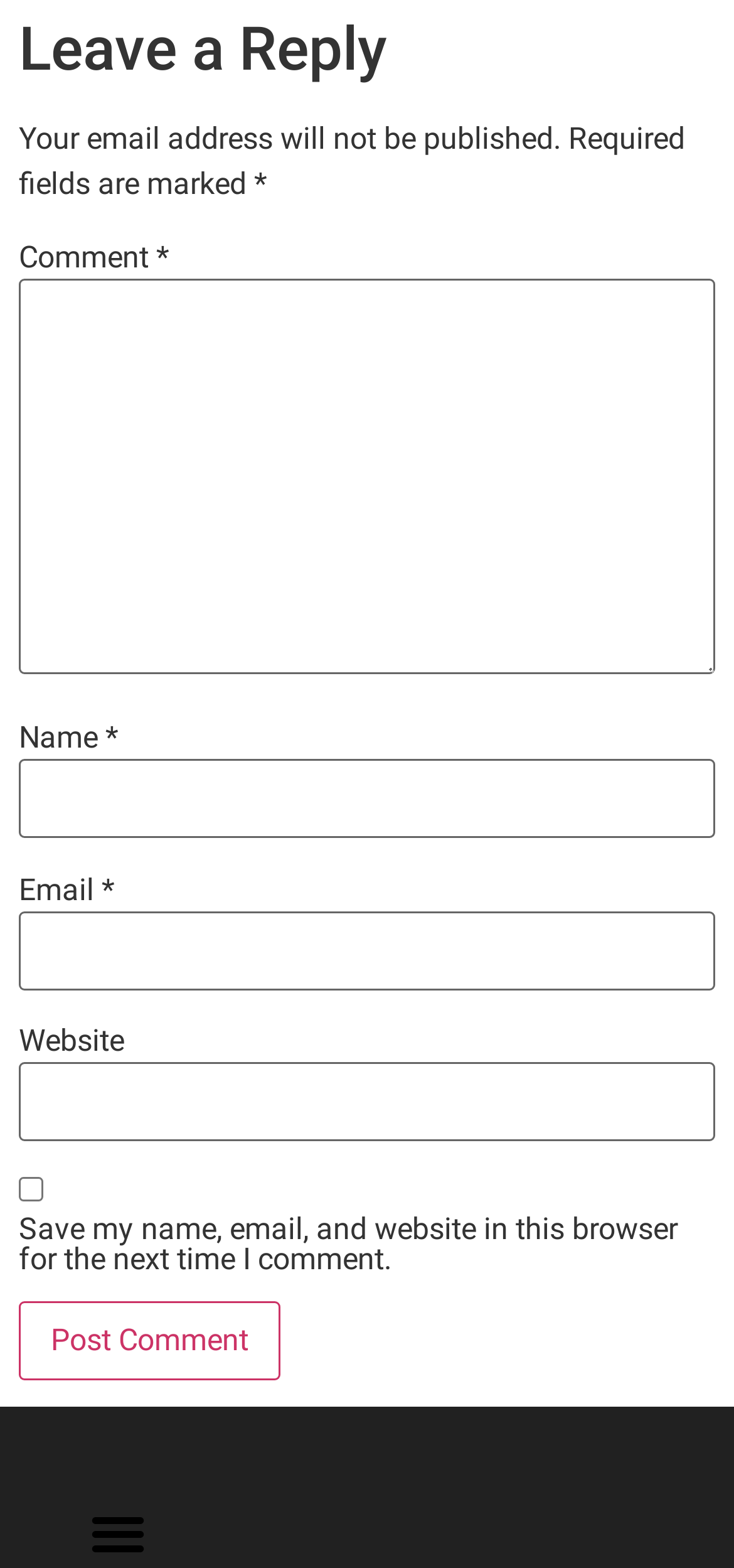Answer in one word or a short phrase: 
What information is required to post a comment?

Name, Email, Comment